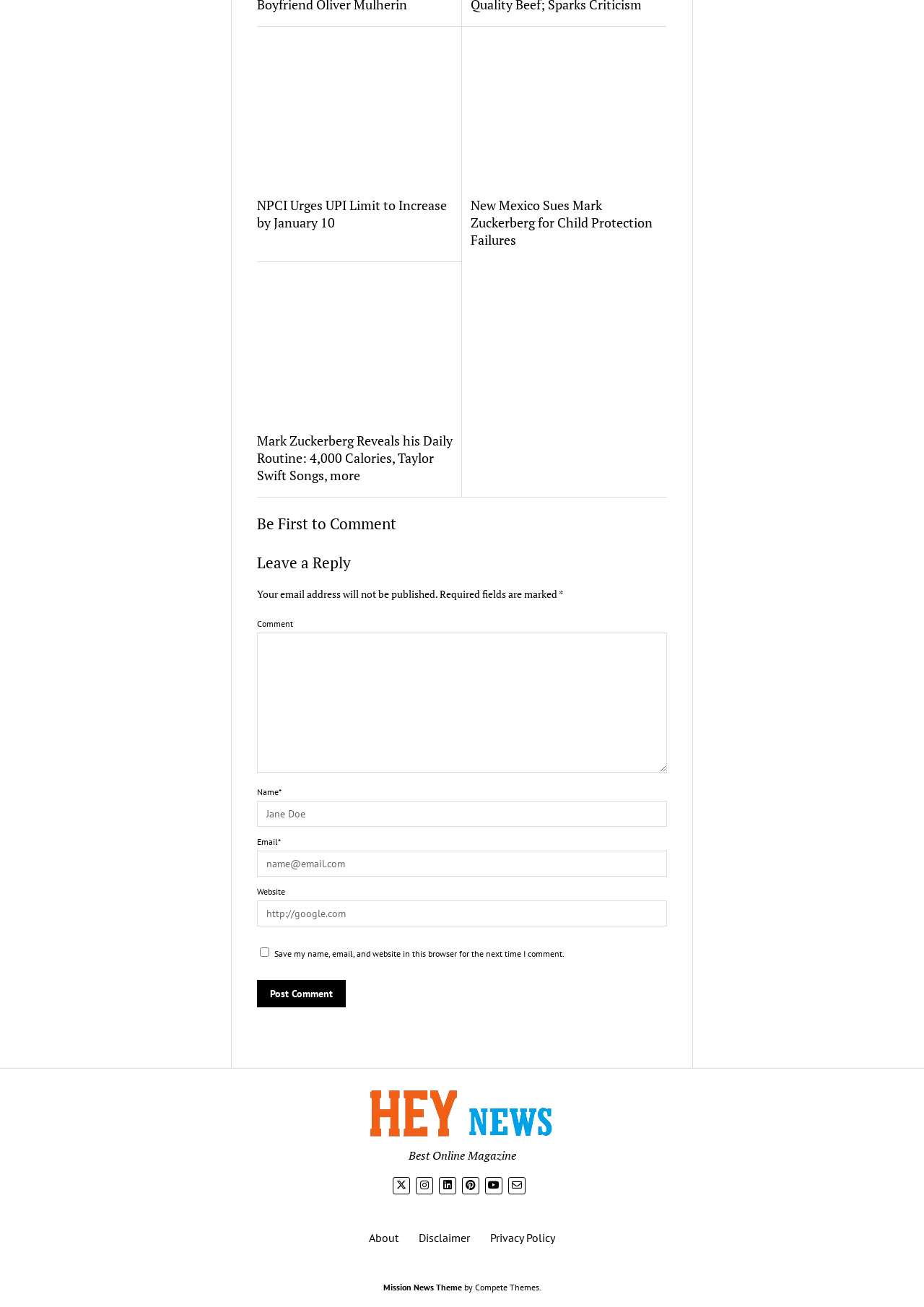Can you find the bounding box coordinates of the area I should click to execute the following instruction: "Visit the About page"?

[0.399, 0.941, 0.431, 0.952]